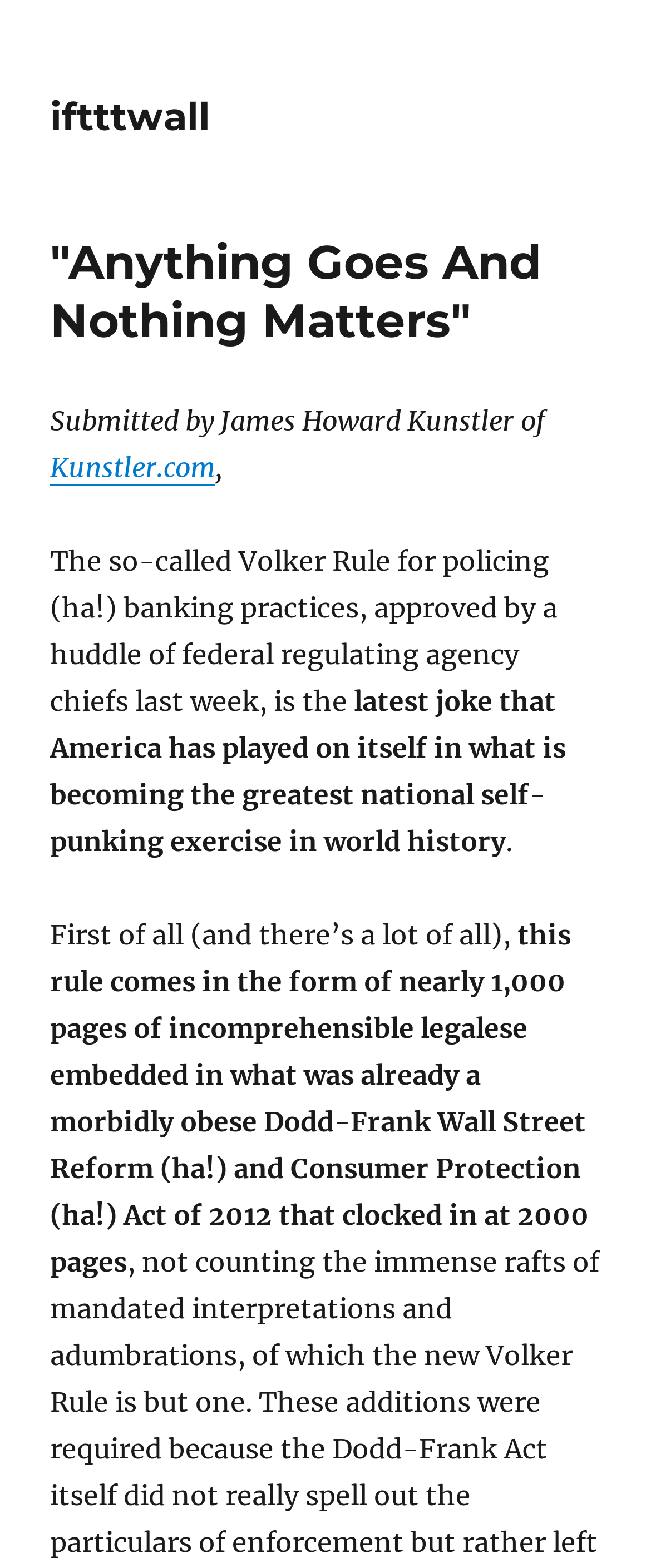Give a detailed overview of the webpage's appearance and contents.

The webpage appears to be a blog post or article with a title "Anything Goes And Nothing Matters" – iftttwall. At the top, there is a link to "iftttwall" positioned slightly above the center of the page. Below the link, there is a header with the same title as the webpage. 

Underneath the header, the author's name "James Howard Kunstler of" is mentioned, followed by a link to "Kunstler.com". A comma separates the author's name from the link. 

The main content of the webpage is a lengthy paragraph of text that spans across multiple lines. The text discusses the Volker Rule and its implications on banking practices, criticizing the rule as a "joke" and part of a larger "national self-punking exercise". The text is divided into several sections, with each section separated by a line break. 

There are no images on the page. The overall structure of the webpage is simple, with a clear hierarchy of elements. The text is the main focus, with the title, author, and link to the author's website providing context.